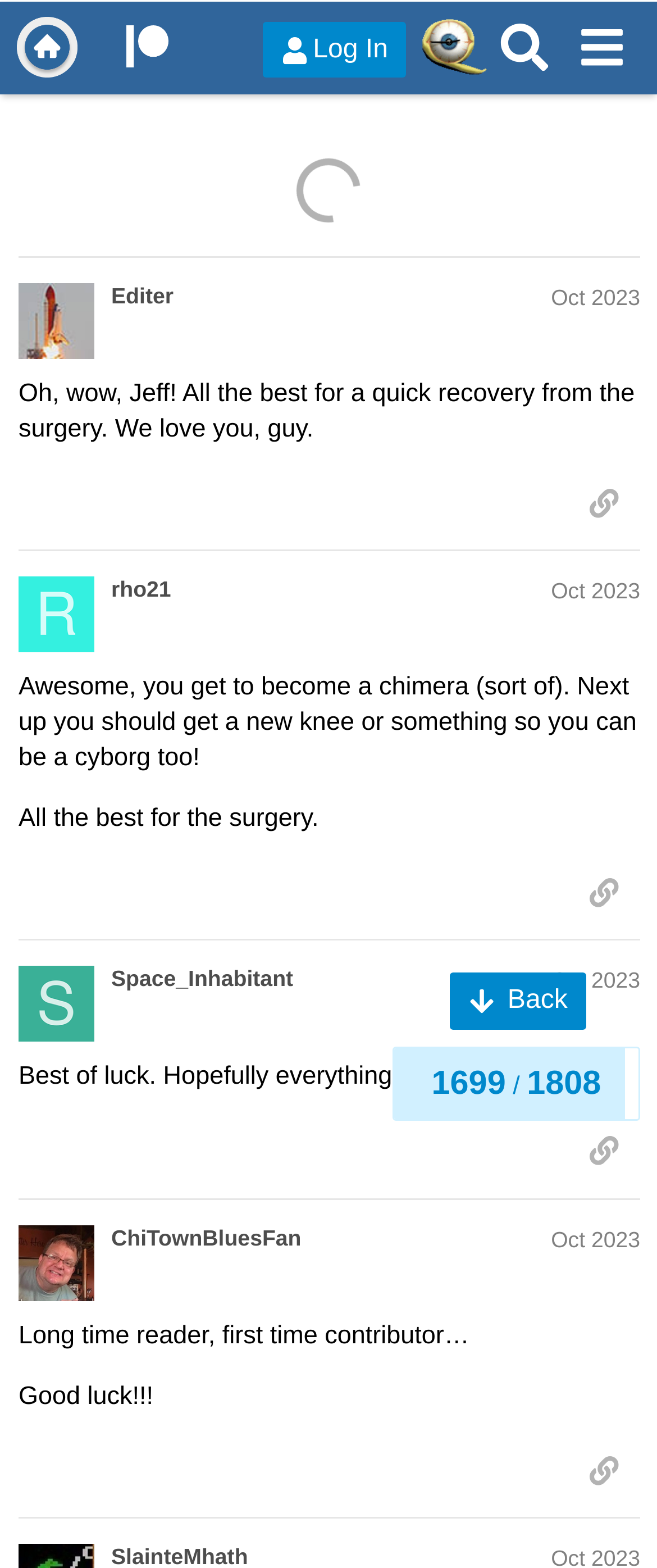Please identify the primary heading on the webpage and return its text.

The “How Is Jeff Pinard Doing Today?” Thread, feat. @jpinard